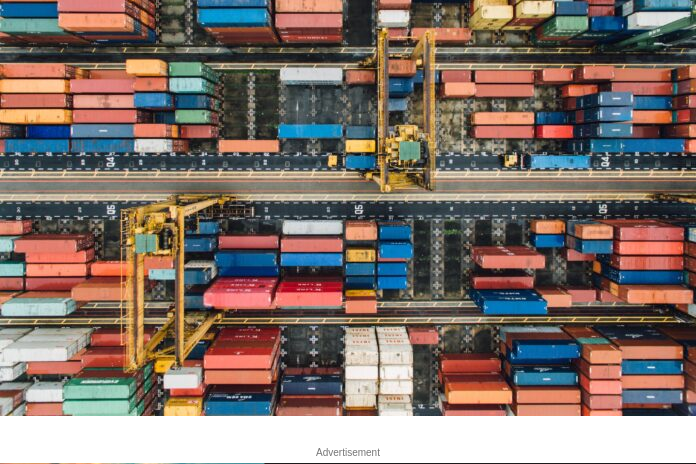Give a detailed account of what is happening in the image.

An aerial view of a busy shipping yard filled with colorful cargo containers stacked closely together, showcasing the vibrant colors of the containers—reds, blues, greens, and yellows. In the center, two large container cranes are positioned, ready to lift and move cargo. The layout of the containers and the pathways between them reflect the organized chaos of logistics operations. At the bottom, a label indicates "Advertisement," suggesting this image is part of a promotional campaign, possibly linked to shipping, logistics, or international trade.